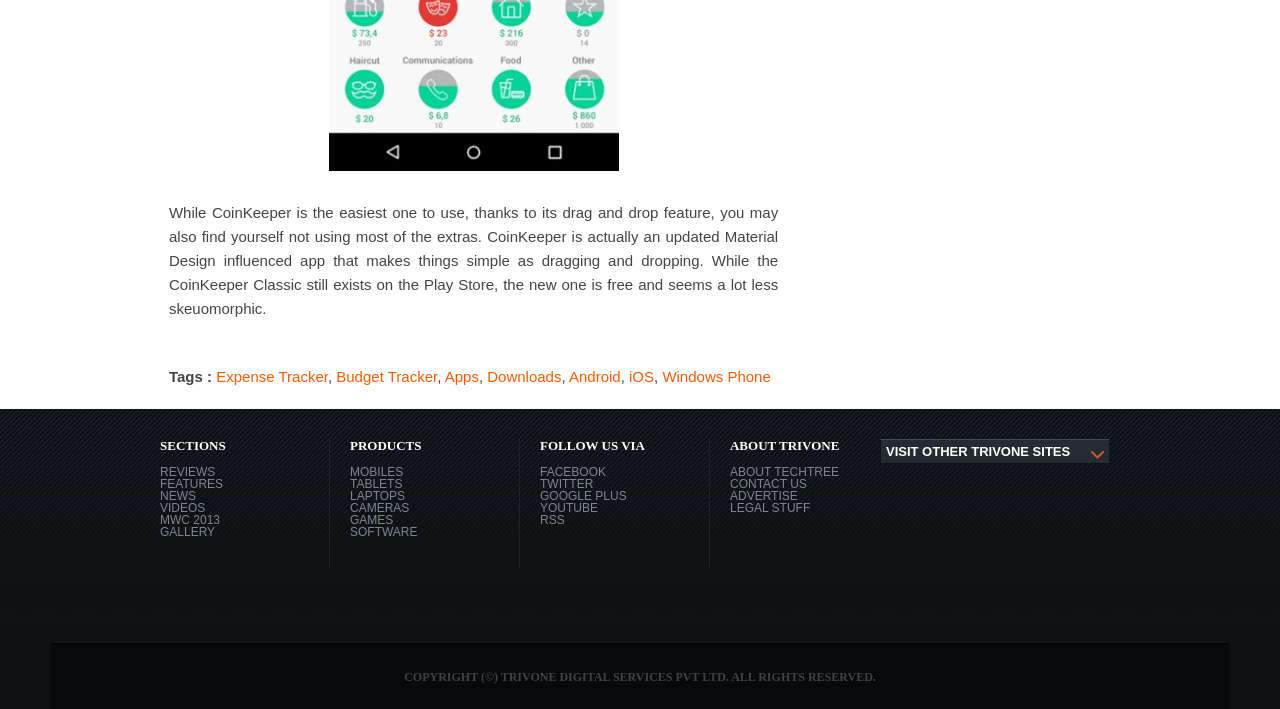Identify the bounding box coordinates for the element that needs to be clicked to fulfill this instruction: "Click on the 'Expense Tracker' link". Provide the coordinates in the format of four float numbers between 0 and 1: [left, top, right, bottom].

[0.169, 0.519, 0.256, 0.543]